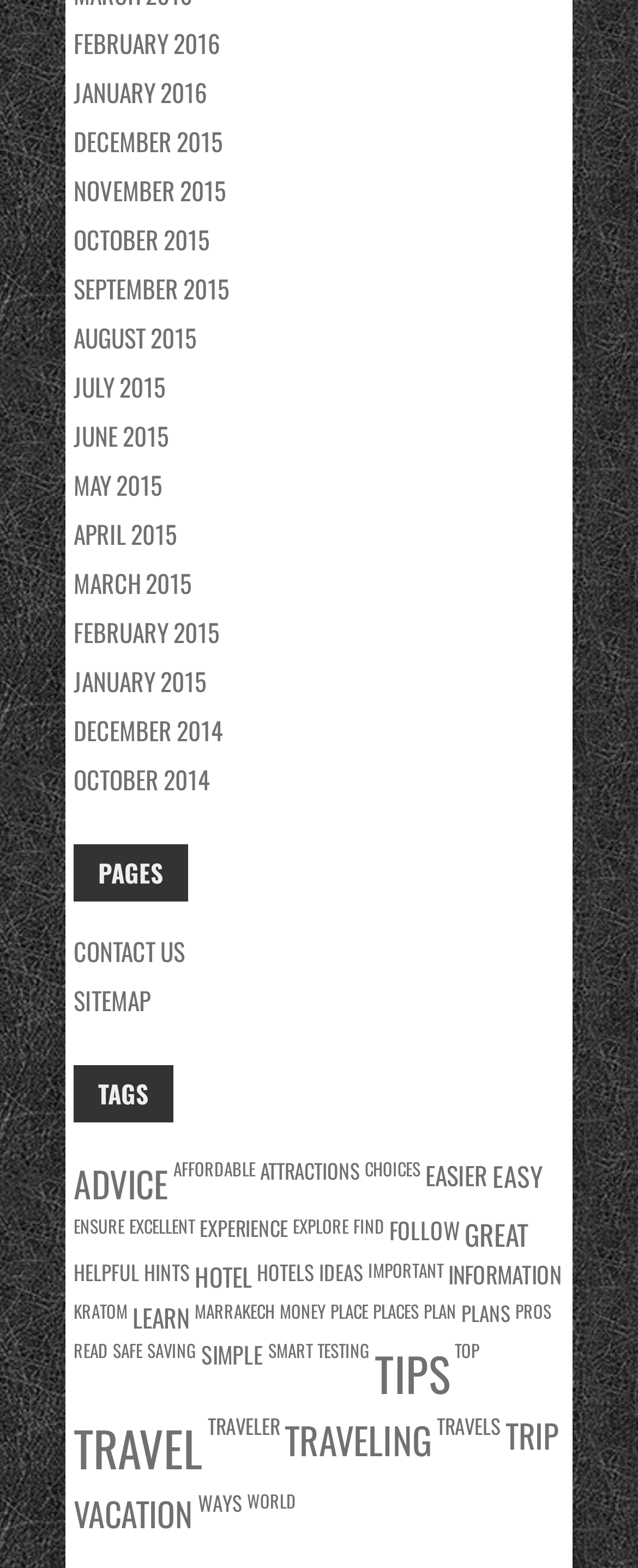What is the purpose of the links under 'TAGS'?
Give a one-word or short-phrase answer derived from the screenshot.

Filtering